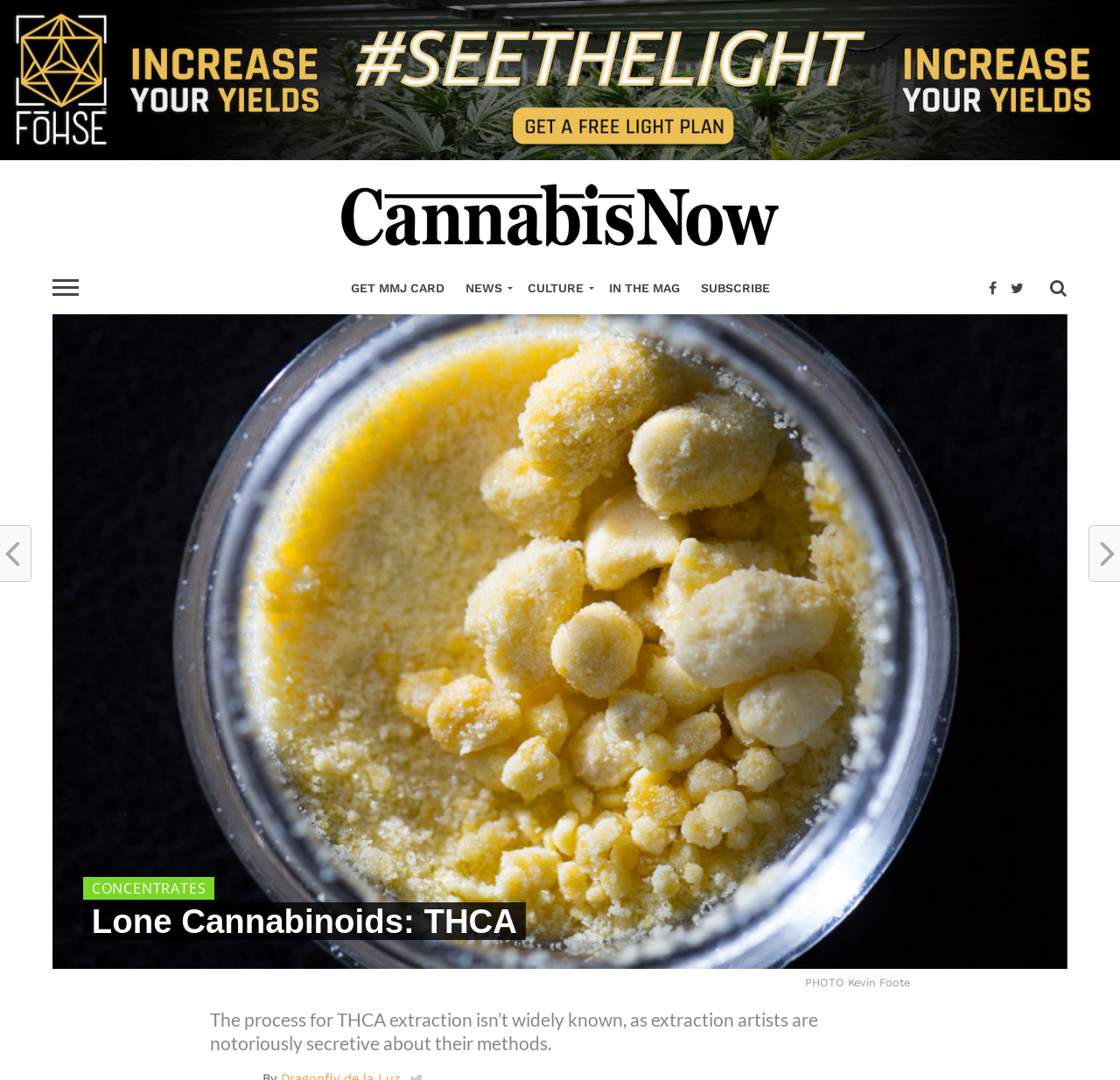Specify the bounding box coordinates (top-left x, top-left y, bottom-right x, bottom-right y) of the UI element in the screenshot that matches this description: Culture

[0.461, 0.242, 0.534, 0.293]